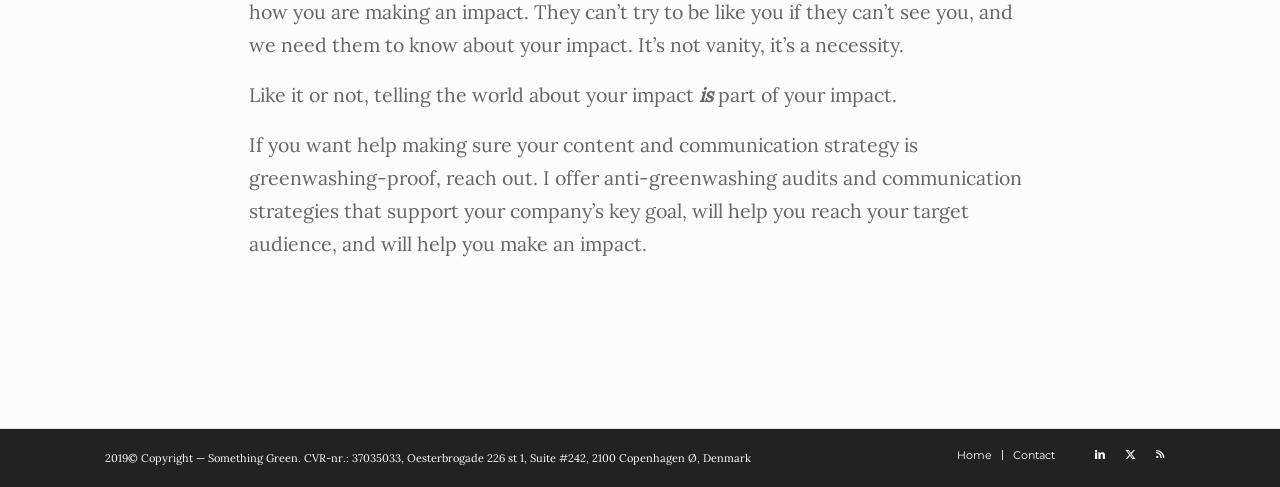Provide a single word or phrase to answer the given question: 
Where is the company located?

Copenhagen, Denmark